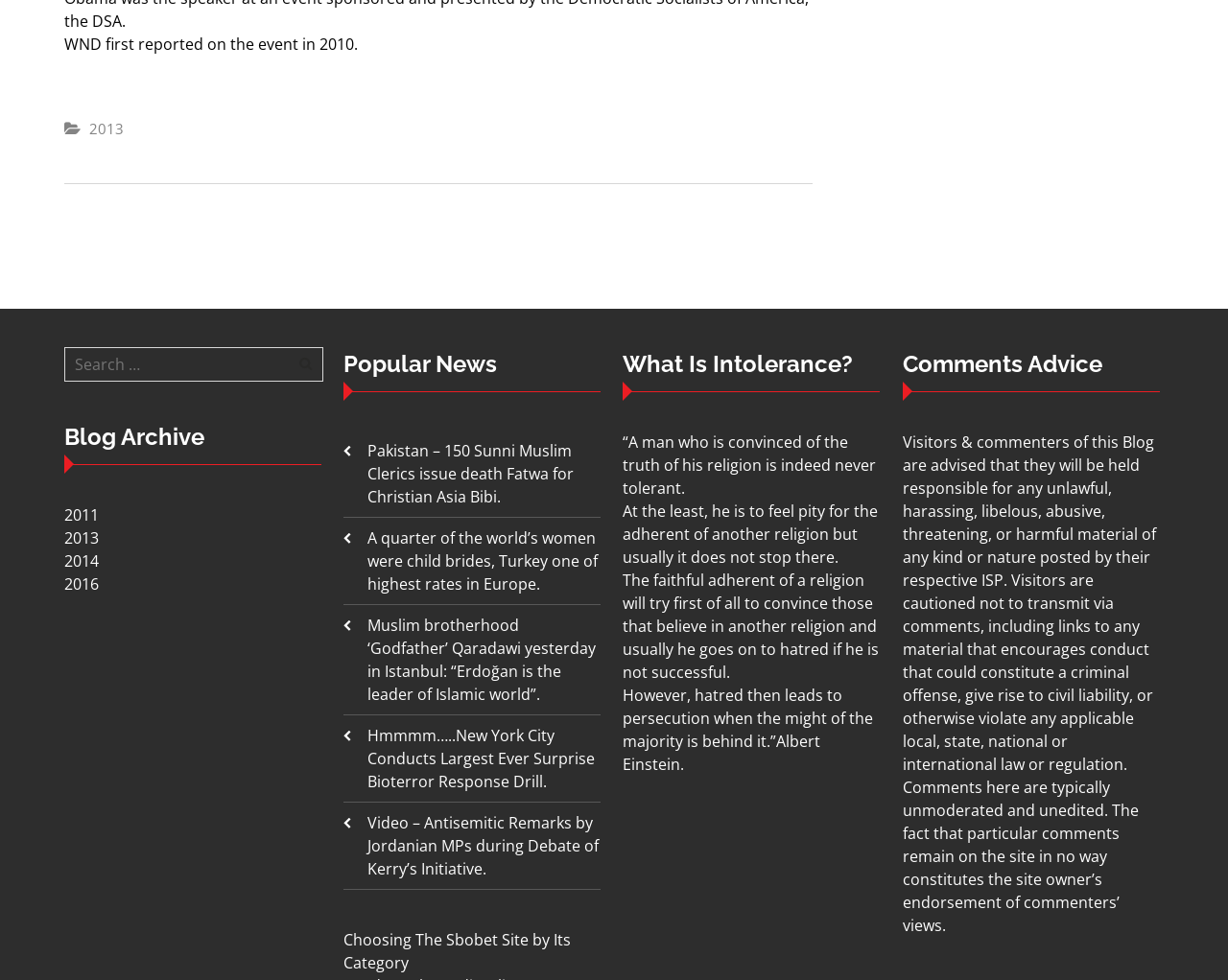Provide the bounding box coordinates for the UI element described in this sentence: "parent_node: Search for: value="Search"". The coordinates should be four float values between 0 and 1, i.e., [left, top, right, bottom].

[0.236, 0.354, 0.261, 0.389]